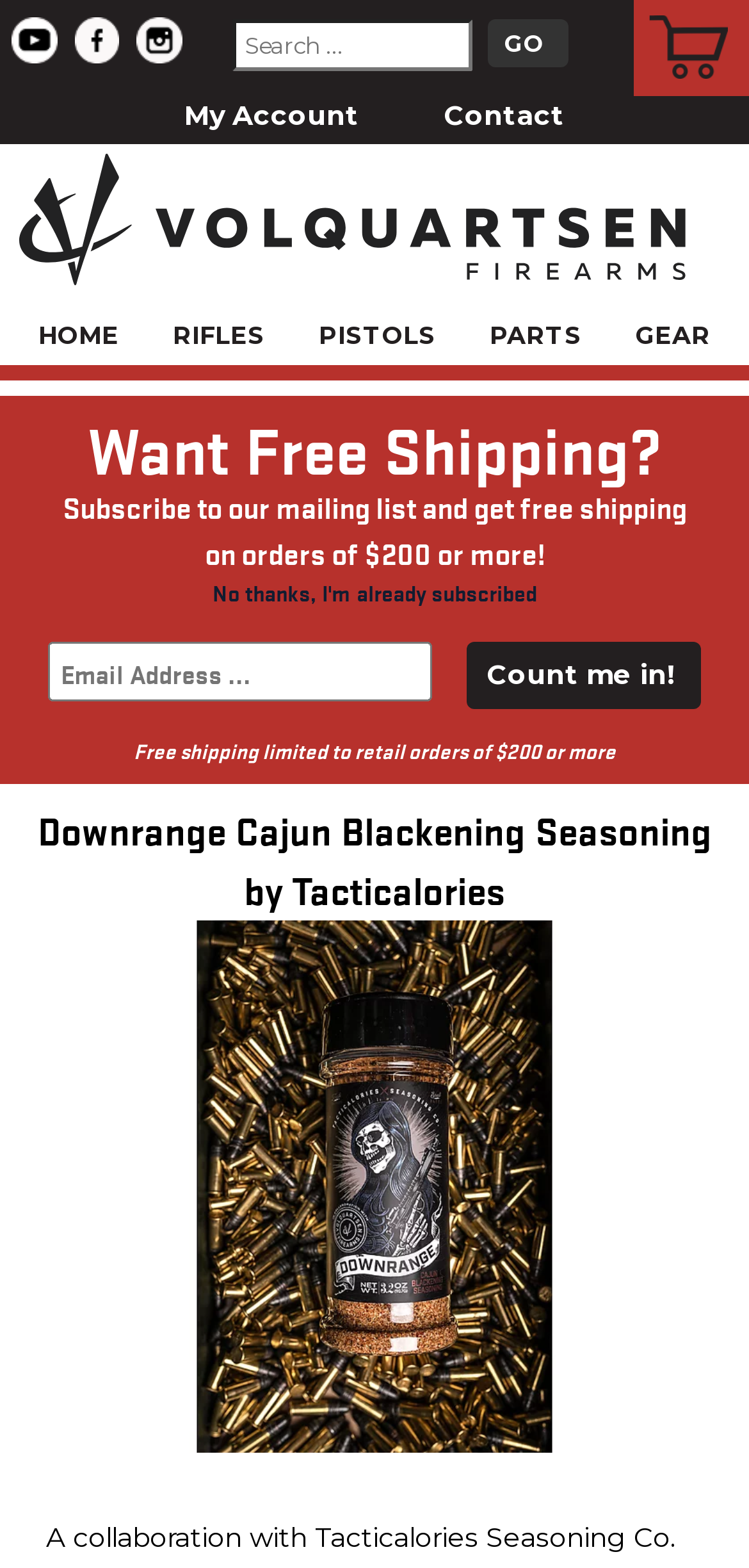Locate the bounding box coordinates of the area to click to fulfill this instruction: "Subscribe to the mailing list". The bounding box should be presented as four float numbers between 0 and 1, in the order [left, top, right, bottom].

[0.622, 0.444, 0.937, 0.487]